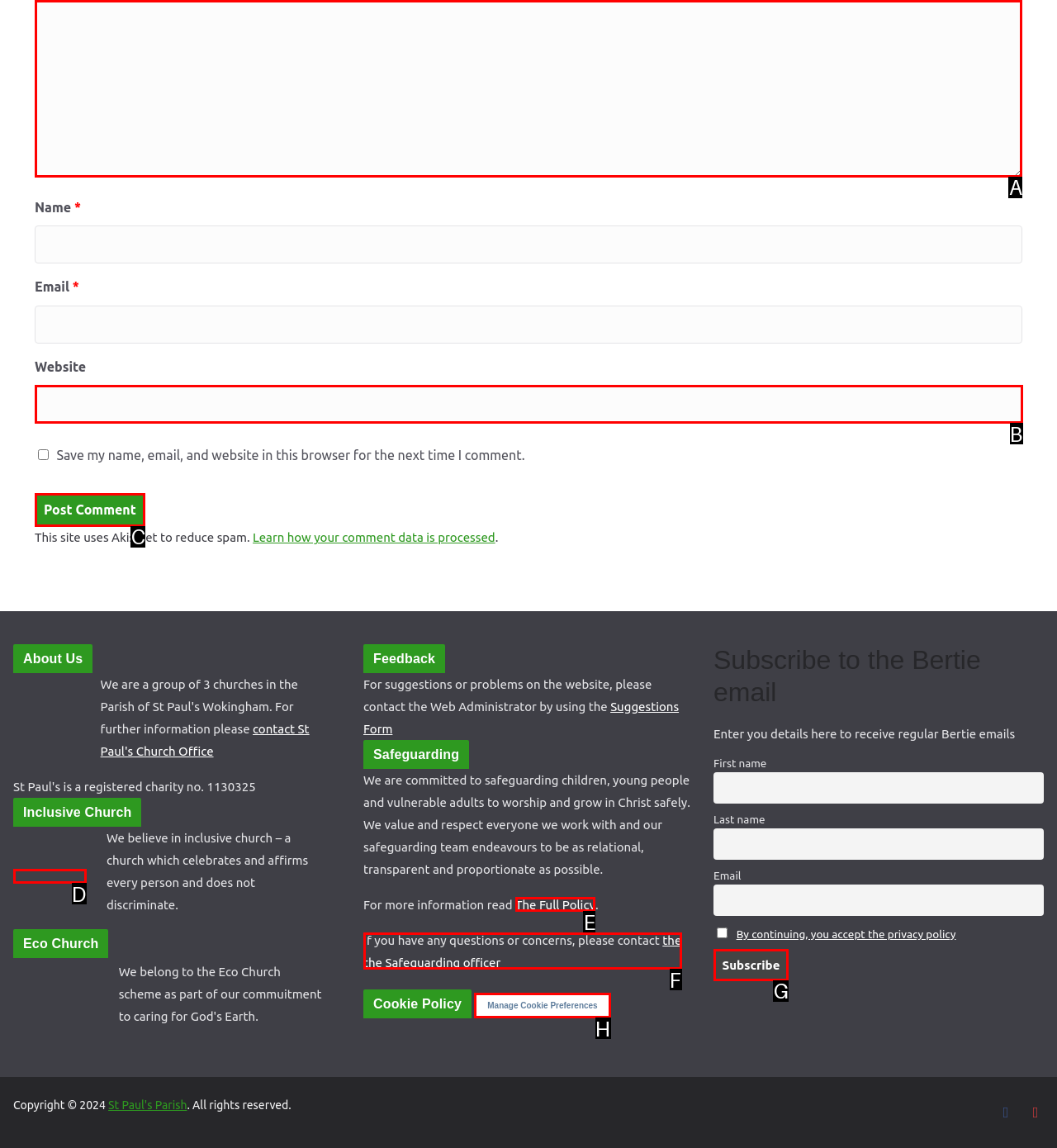Select the right option to accomplish this task: Enter your name. Reply with the letter corresponding to the correct UI element.

A